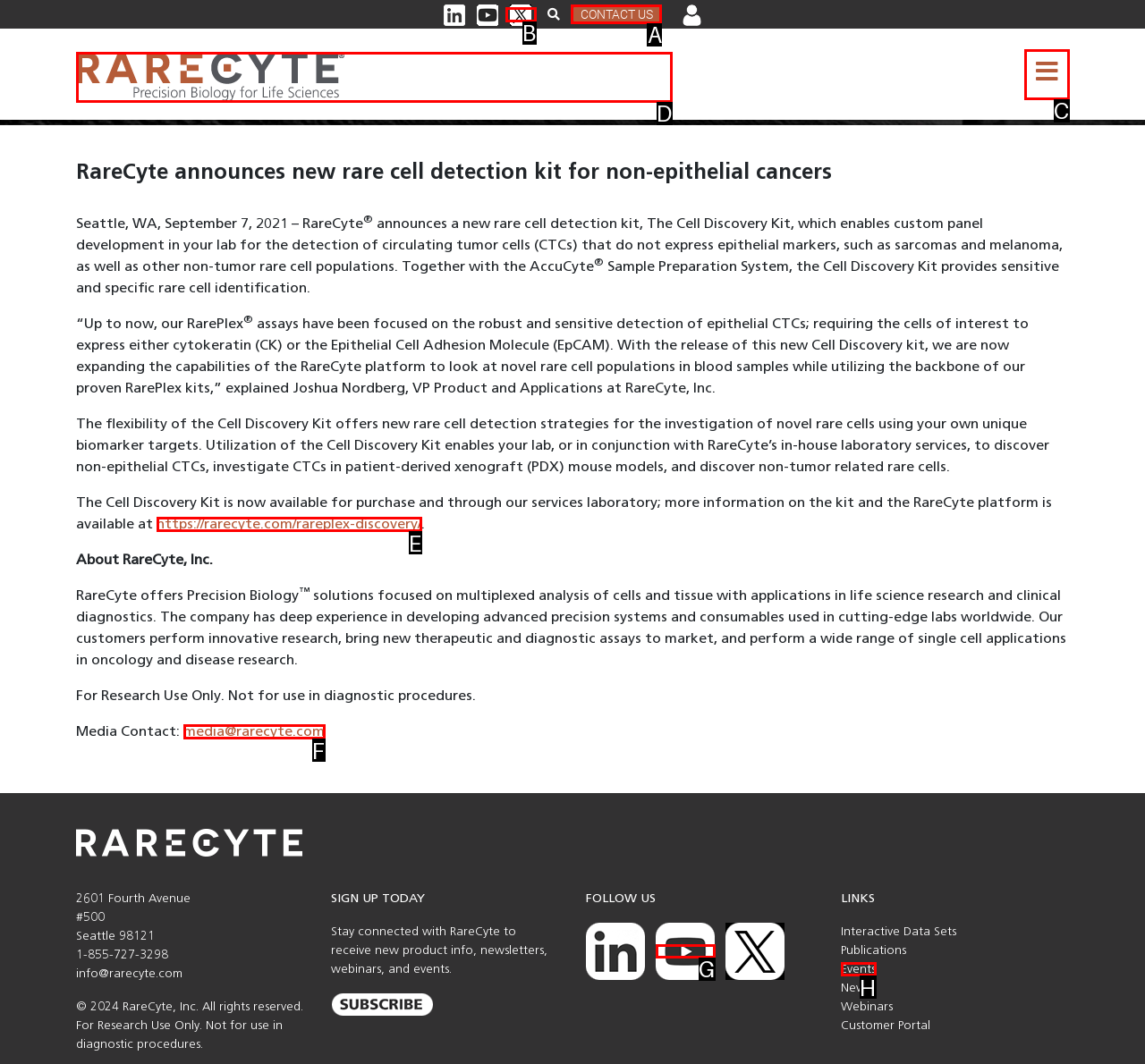Which option should be clicked to execute the task: Click CONTACT US?
Reply with the letter of the chosen option.

A